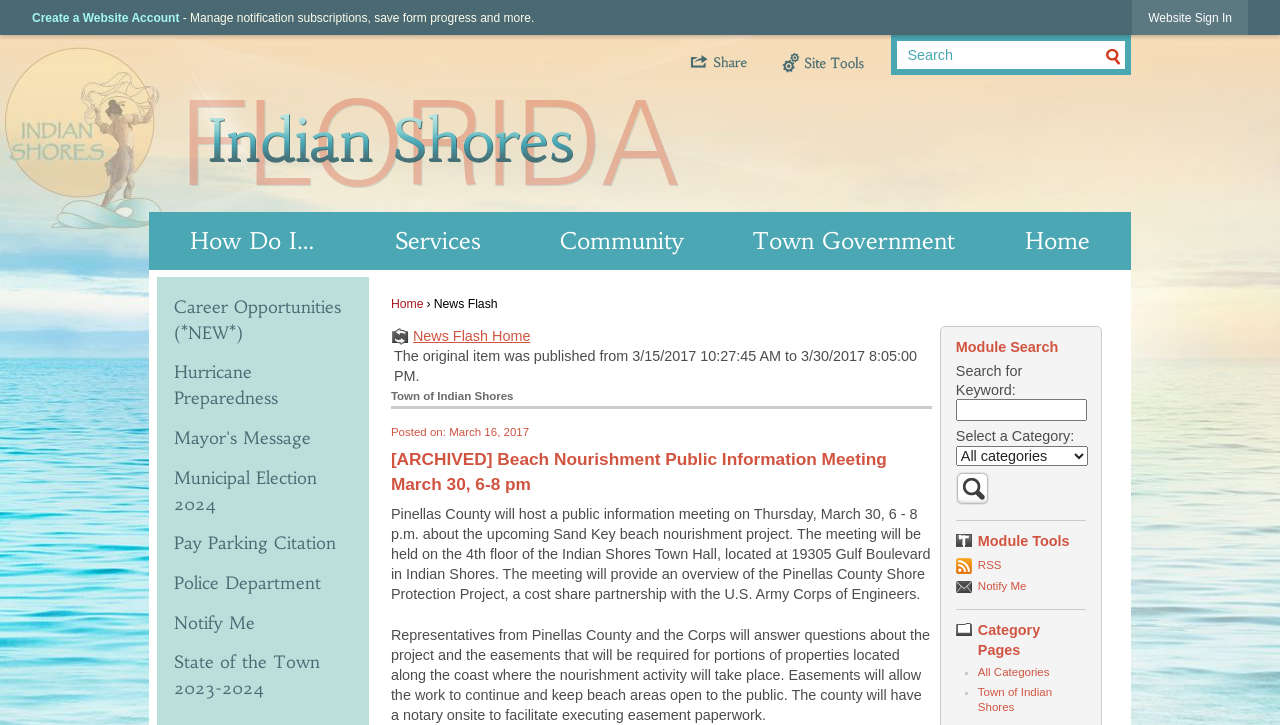What is the topic of the 'News Flash' section?
Answer the question with just one word or phrase using the image.

Beach Nourishment